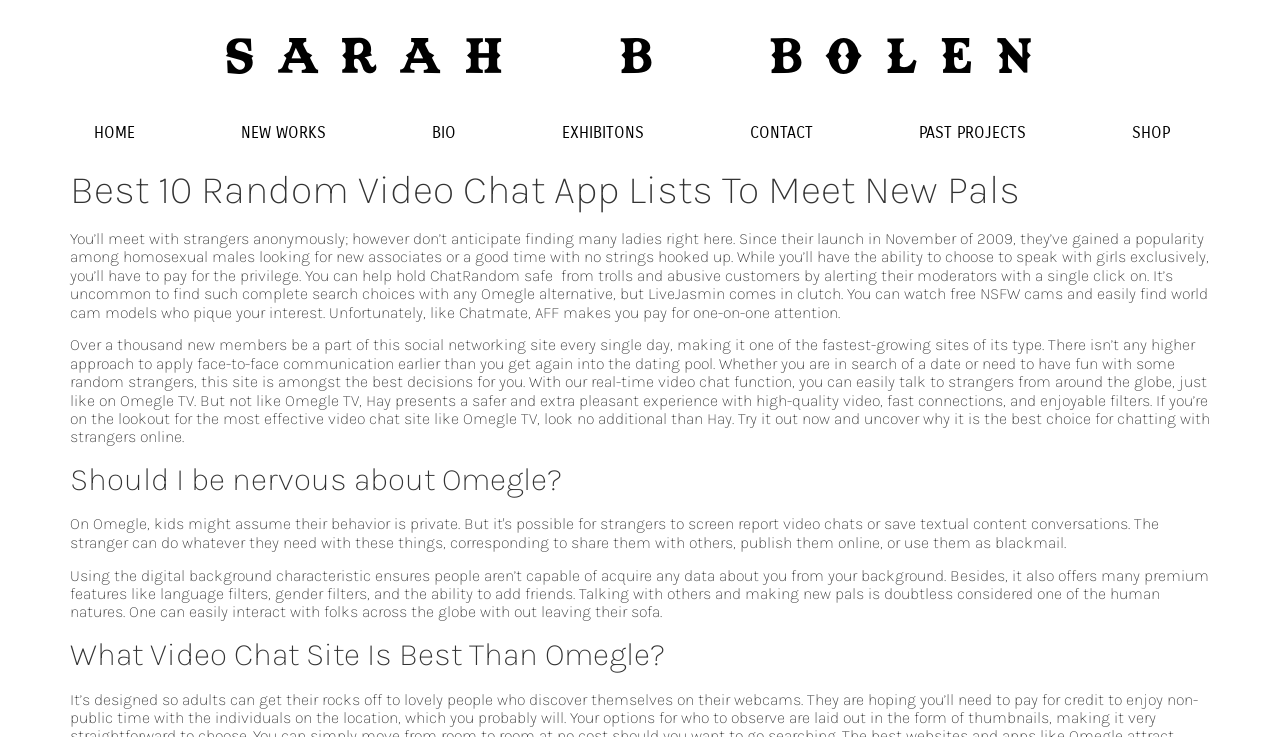Determine the bounding box coordinates for the clickable element to execute this instruction: "Click the BIO link". Provide the coordinates as four float numbers between 0 and 1, i.e., [left, top, right, bottom].

[0.3, 0.16, 0.393, 0.201]